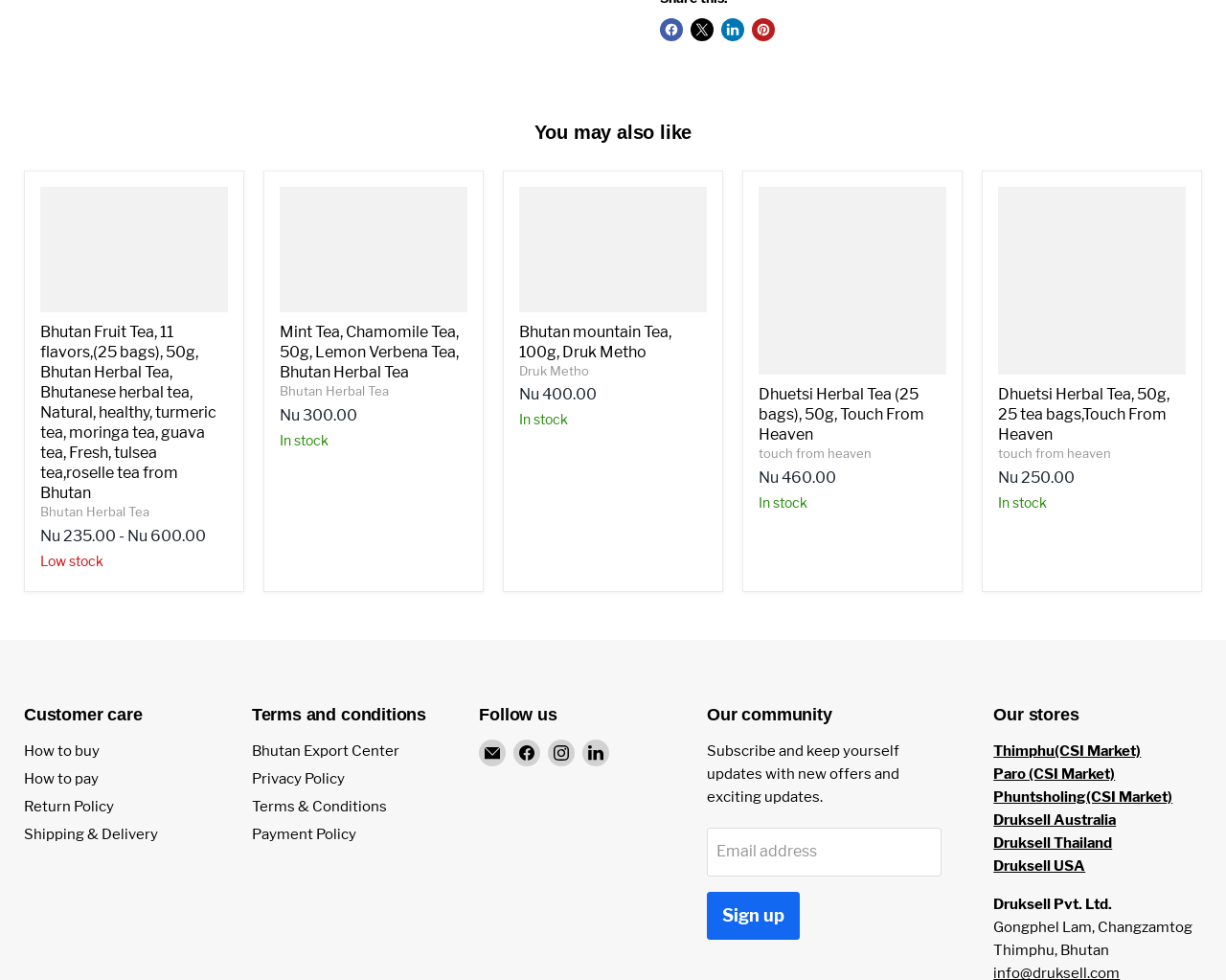What is the purpose of the 'Sign up' button?
Please answer the question with a detailed response using the information from the screenshot.

I found the purpose of the 'Sign up' button by looking at the surrounding text, which says 'Subscribe and keep yourself updates with new offers and exciting updates'.